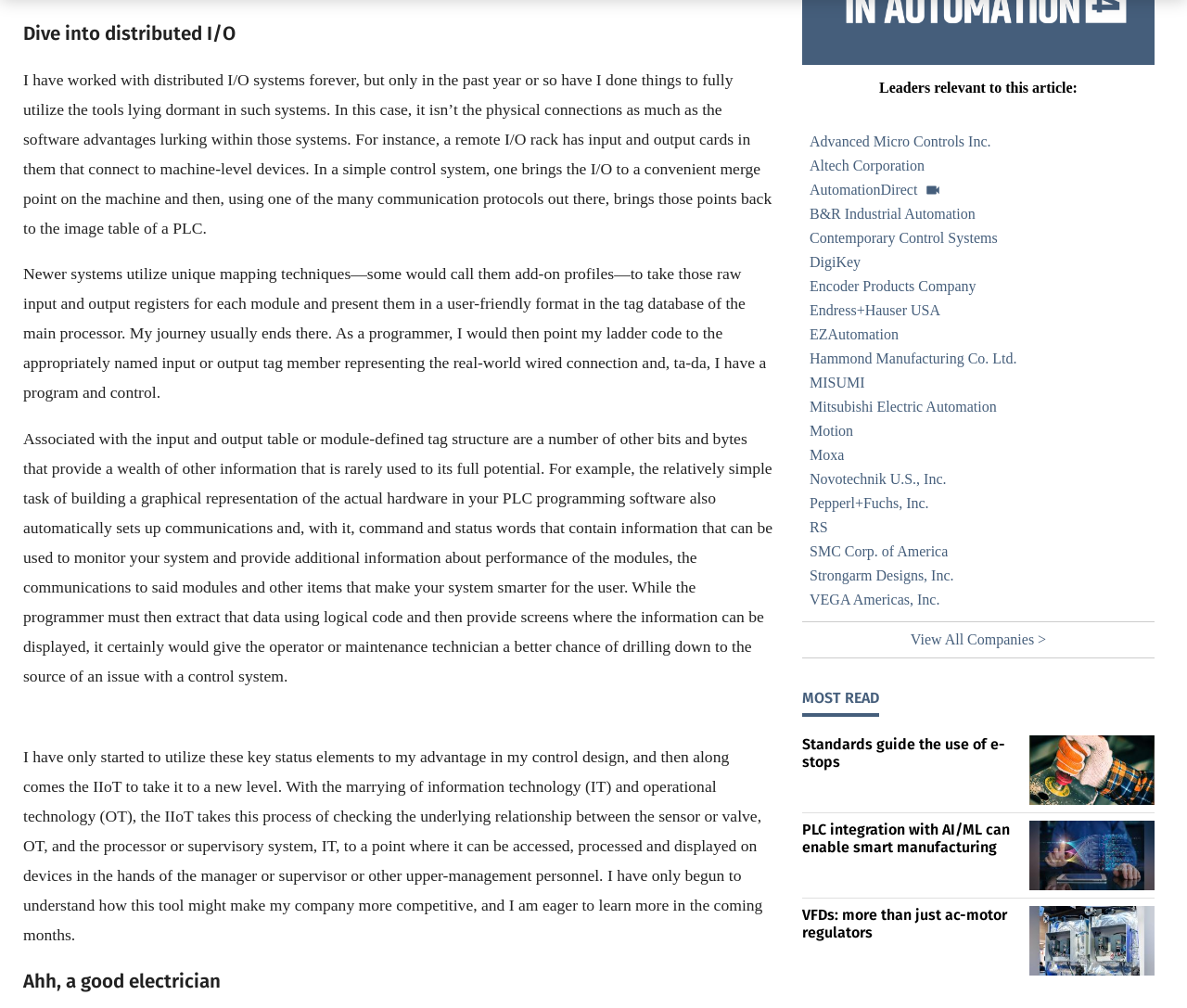What is the author of the article 'Dive into distributed I/O'?
Please answer the question with a detailed and comprehensive explanation.

The webpage does not provide the author's name for the article 'Dive into distributed I/O', so it is not possible to determine who wrote it.